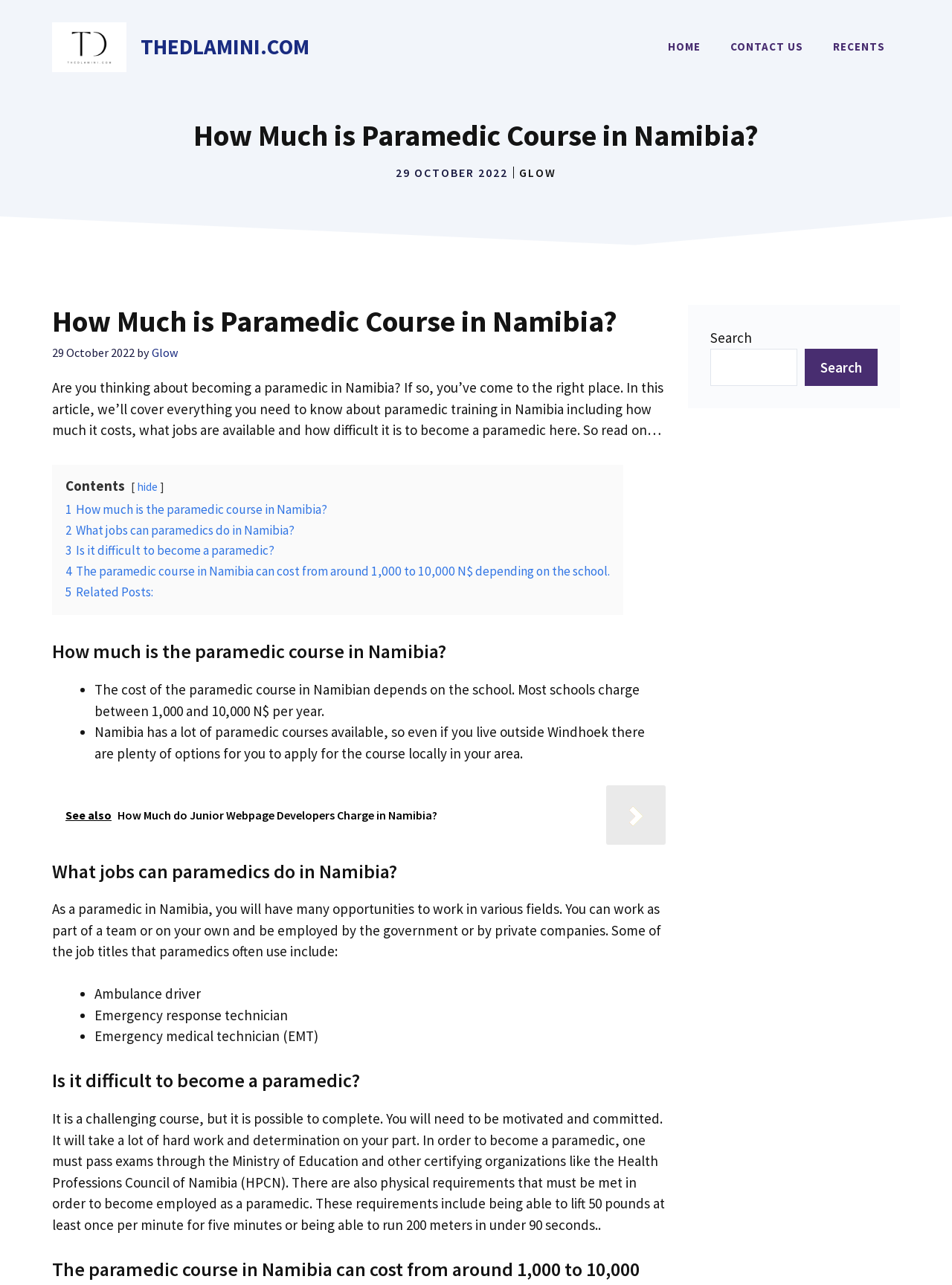Could you provide the bounding box coordinates for the portion of the screen to click to complete this instruction: "Search for something"?

[0.746, 0.271, 0.838, 0.3]